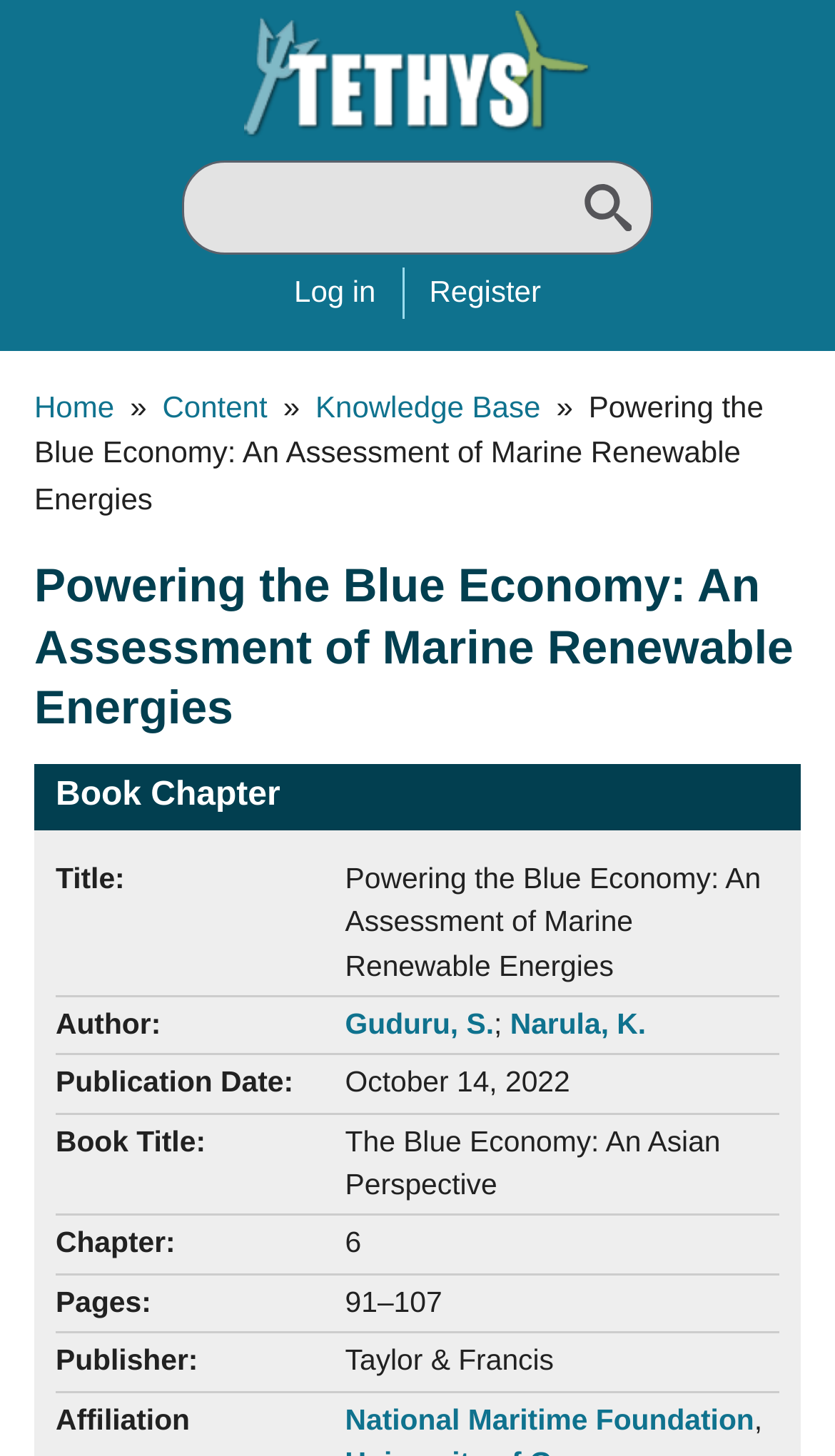Based on the image, give a detailed response to the question: What is the affiliation of the author?

I found the affiliation of the author by looking at the link element with the text 'National Maritime Foundation' which is a child element of the heading element with the text 'Powering the Blue Economy: An Assessment of Marine Renewable Energies'.